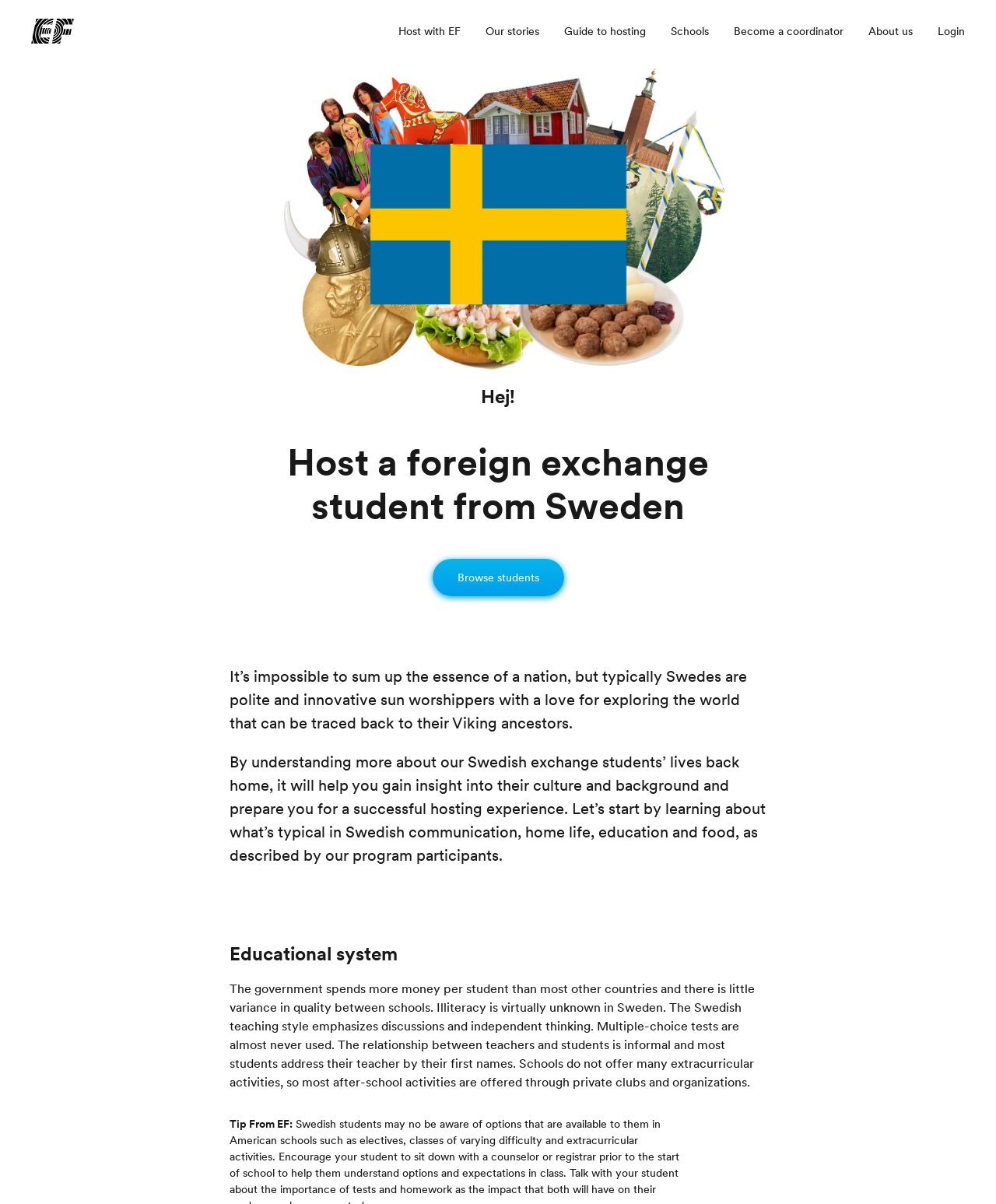Answer with a single word or phrase: 
What is the relationship between teachers and students in Sweden?

Informal